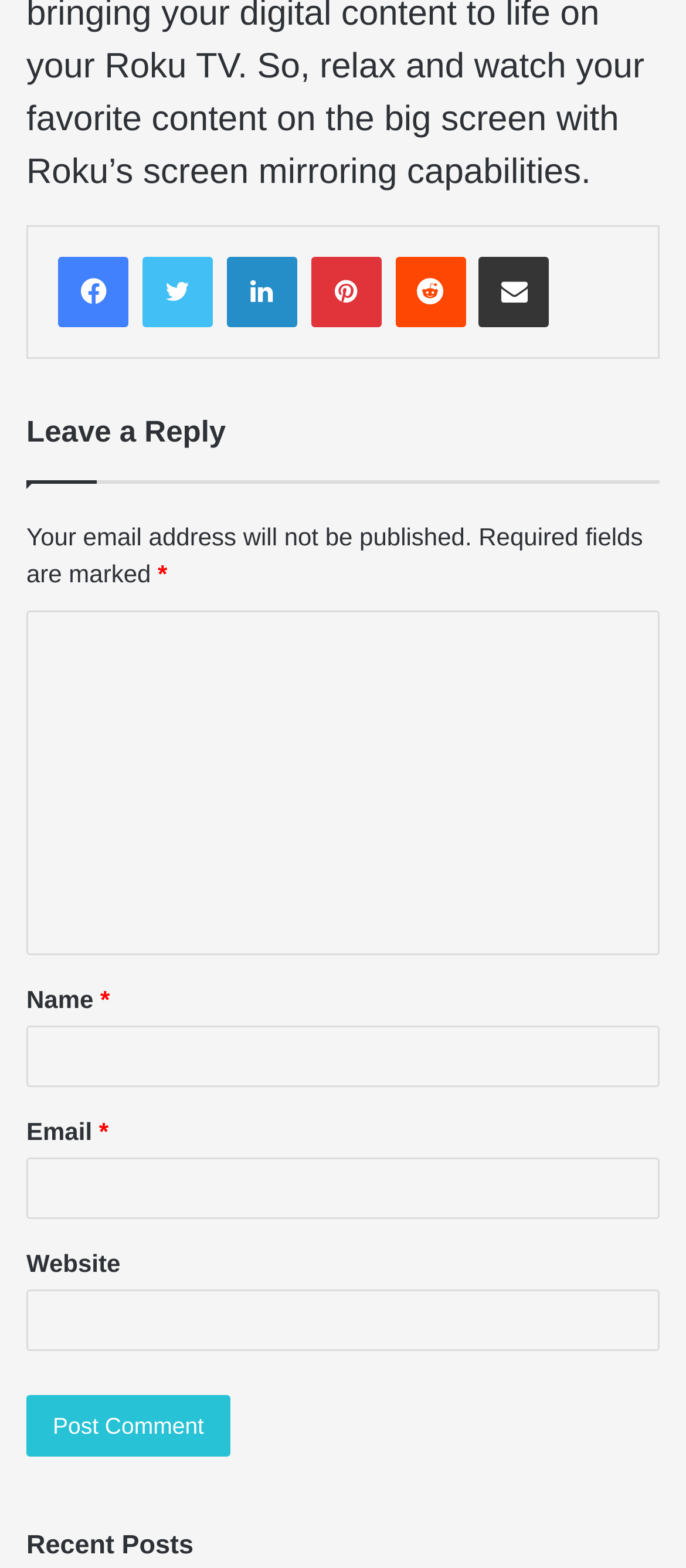Determine the bounding box coordinates for the clickable element to execute this instruction: "Click the LinkedIn link". Provide the coordinates as four float numbers between 0 and 1, i.e., [left, top, right, bottom].

[0.33, 0.163, 0.433, 0.208]